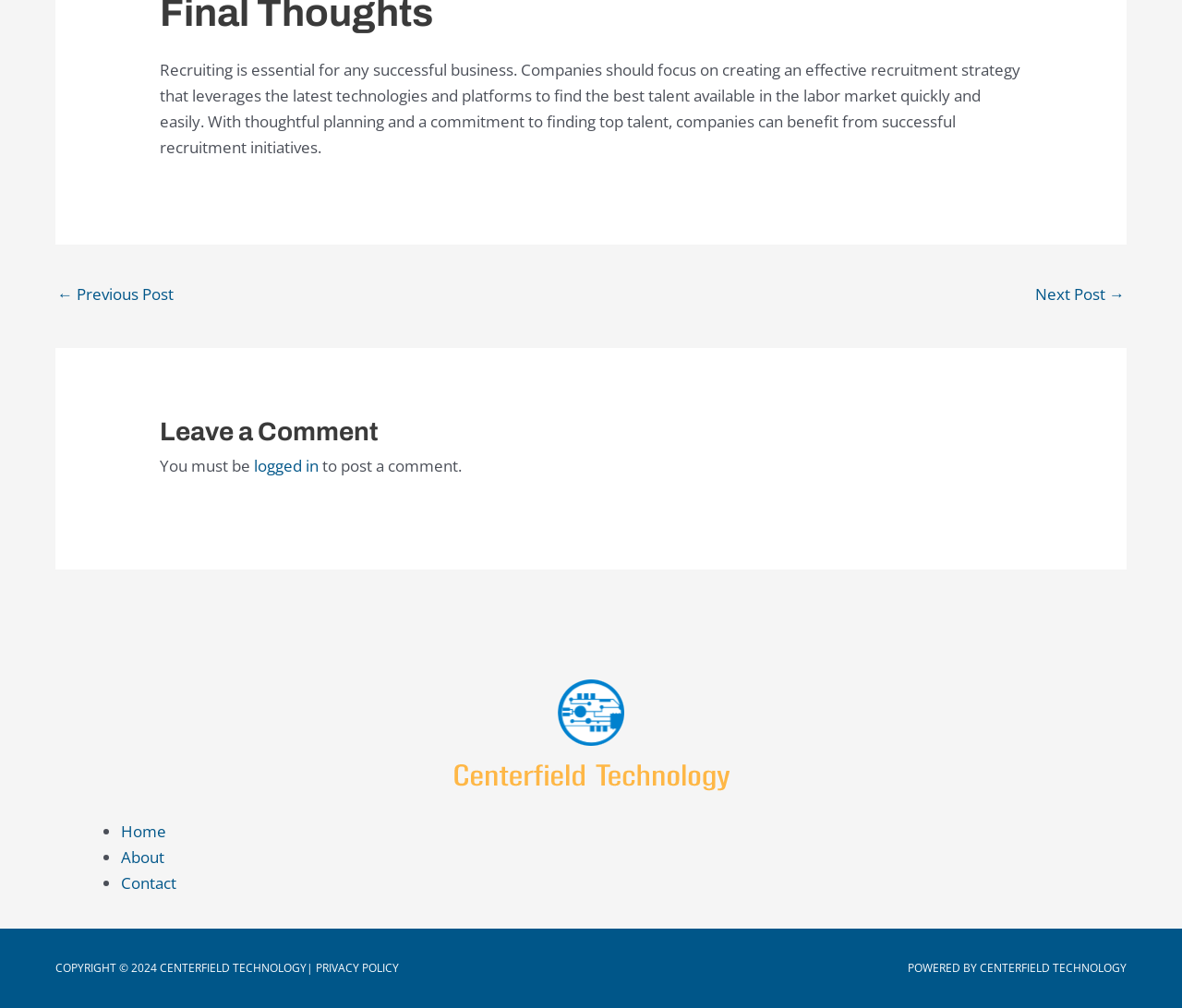Using the webpage screenshot, locate the HTML element that fits the following description and provide its bounding box: "Home".

[0.102, 0.814, 0.141, 0.835]